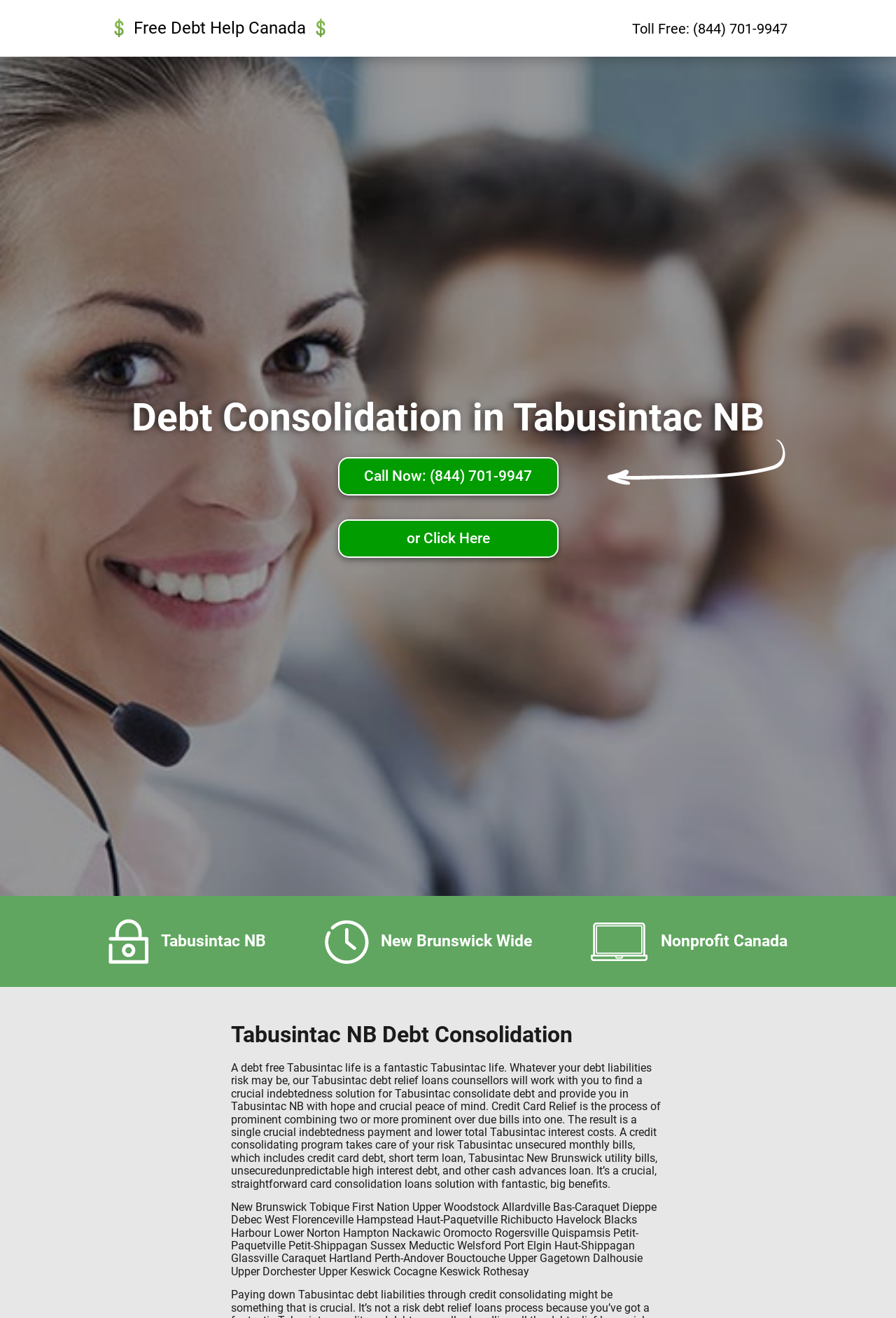Use one word or a short phrase to answer the question provided: 
What is the purpose of credit card relief?

To combine debts into one